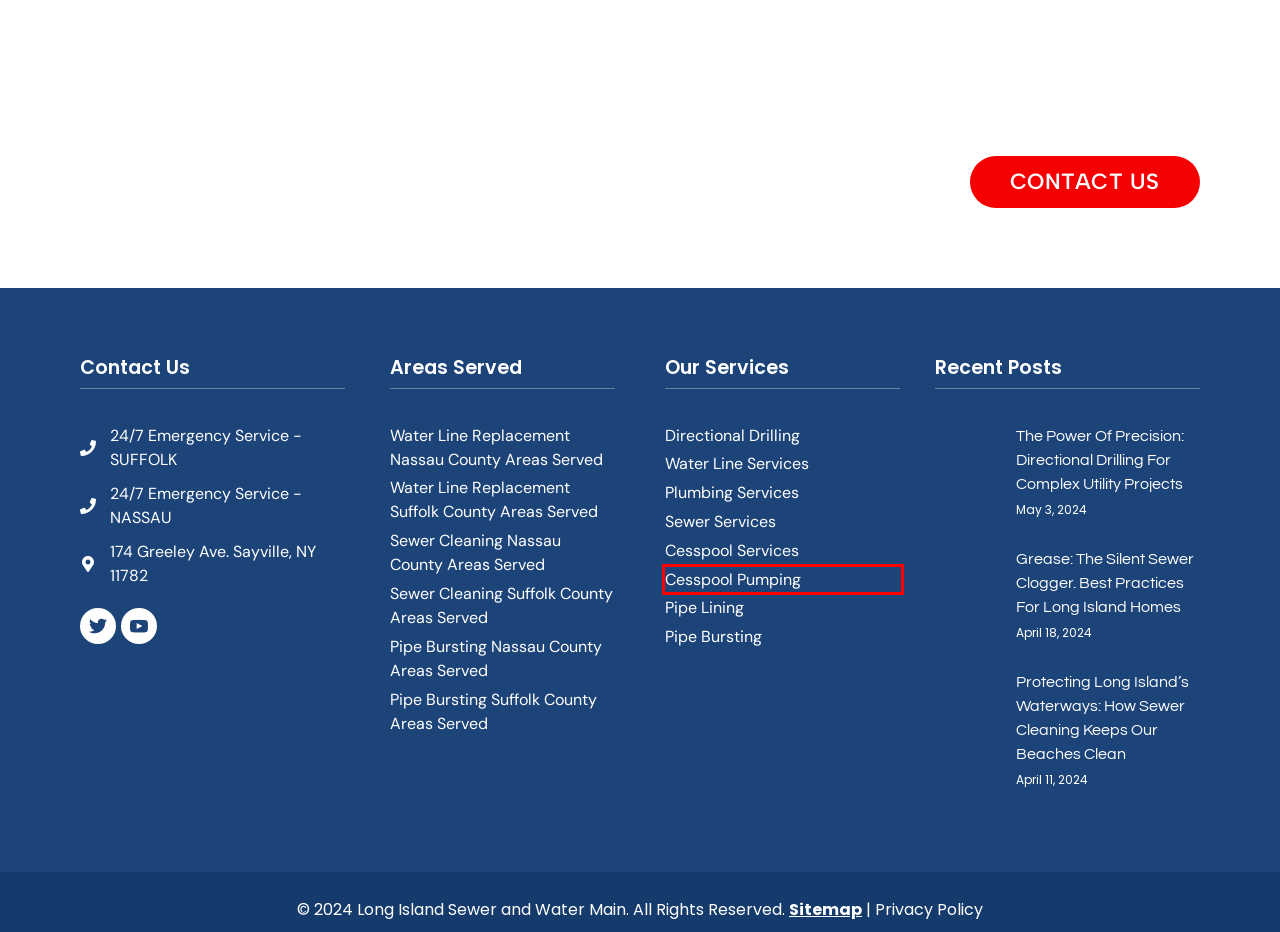Please examine the screenshot provided, which contains a red bounding box around a UI element. Select the webpage description that most accurately describes the new page displayed after clicking the highlighted element. Here are the candidates:
A. Water Line Replacement Suffolk County NY Areas Served
B. Pipe Lining in Long Island | Long Island Sewer and Water Main
C. Pipe Bursting Suffolk County NY Areas Served
D. Sewer Cleaning Suffolk County NY Areas Served
E. Pipe Bursting Repair in Long Island | Long Island Sewer and Water Main
F. Cesspool Pumping in Long Island | Long Island Sewer and Water Main
G. Plumbing Services in Long Island, NY | Long Island Sewer and Water Main
H. Areas Served | Long Island Sewer and Water Main

F